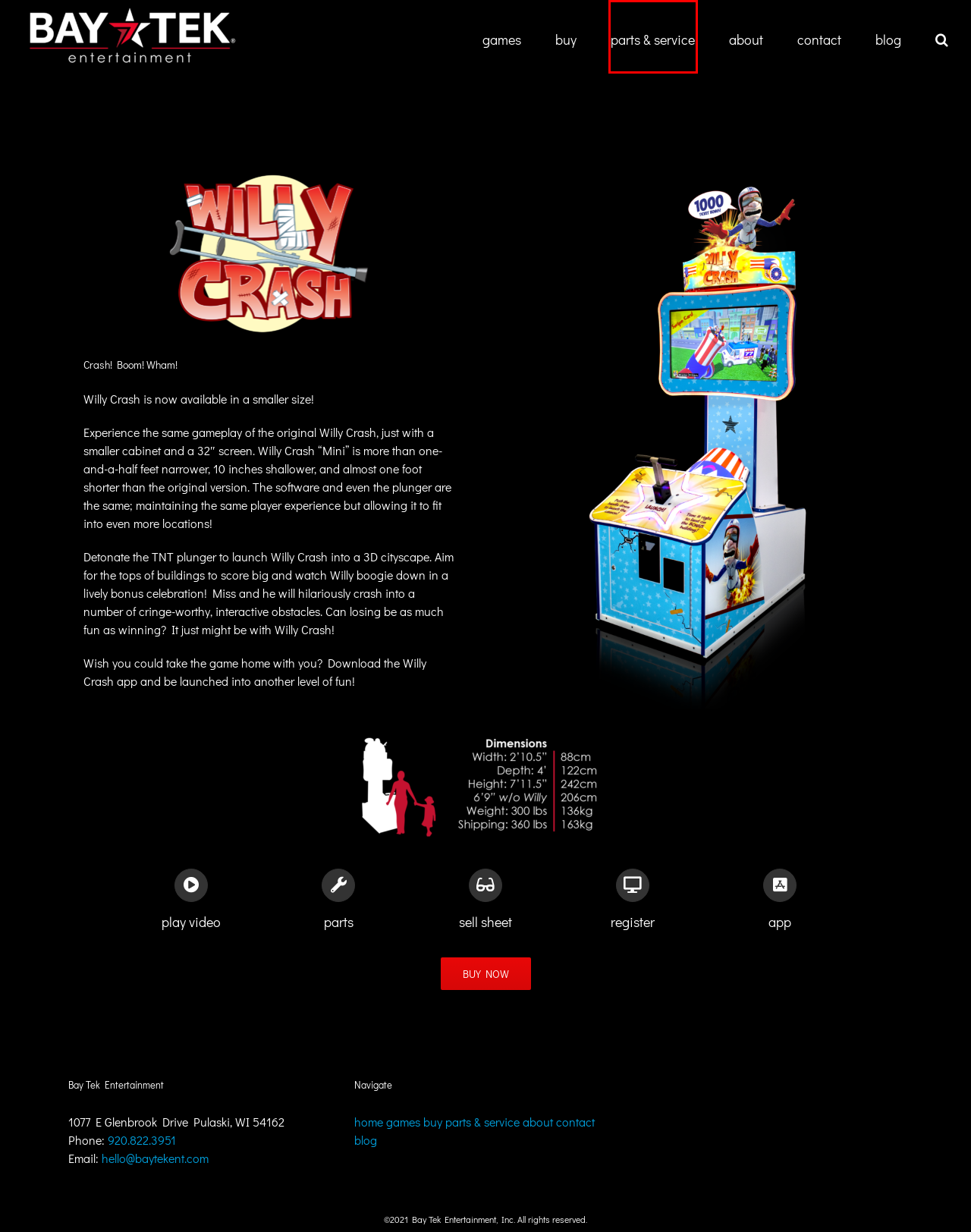A screenshot of a webpage is given with a red bounding box around a UI element. Choose the description that best matches the new webpage shown after clicking the element within the red bounding box. Here are the candidates:
A. Game Parts and Manuals - BayTek Parts and Service
B. GAMES - Bay Tek Entertainment
C. Blog - Bay Tek Entertainment
D. CONTACT - Bay Tek Entertainment
E. HOME - Bay Tek Entertainment
F. DISTRIBUTION - Bay Tek Entertainment
G. Parts & Service - Home - BayTek Parts and Service
H. Willy Crash App - Bay Tek Entertainment

G